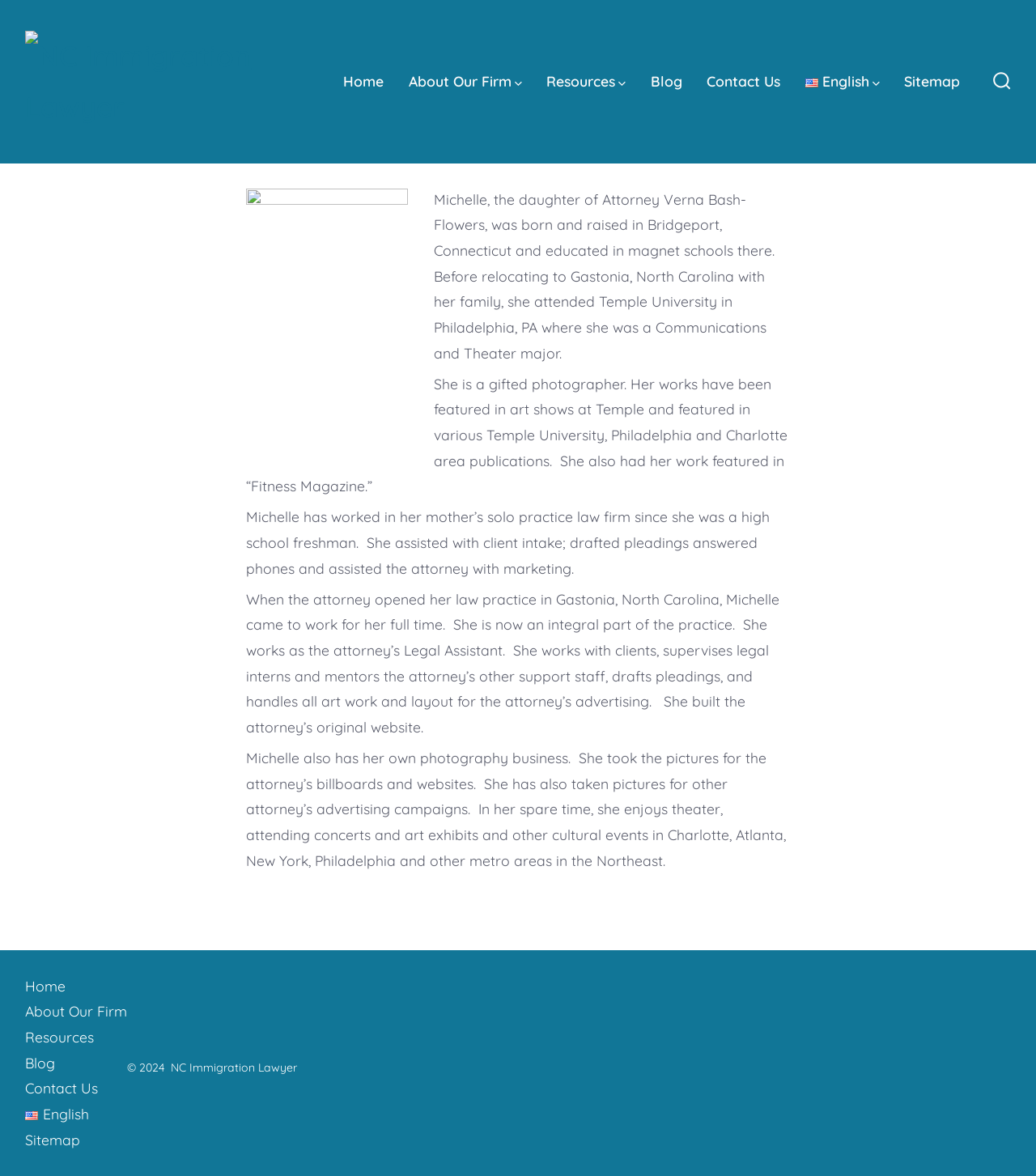Where did Michelle attend university?
Your answer should be a single word or phrase derived from the screenshot.

Temple University